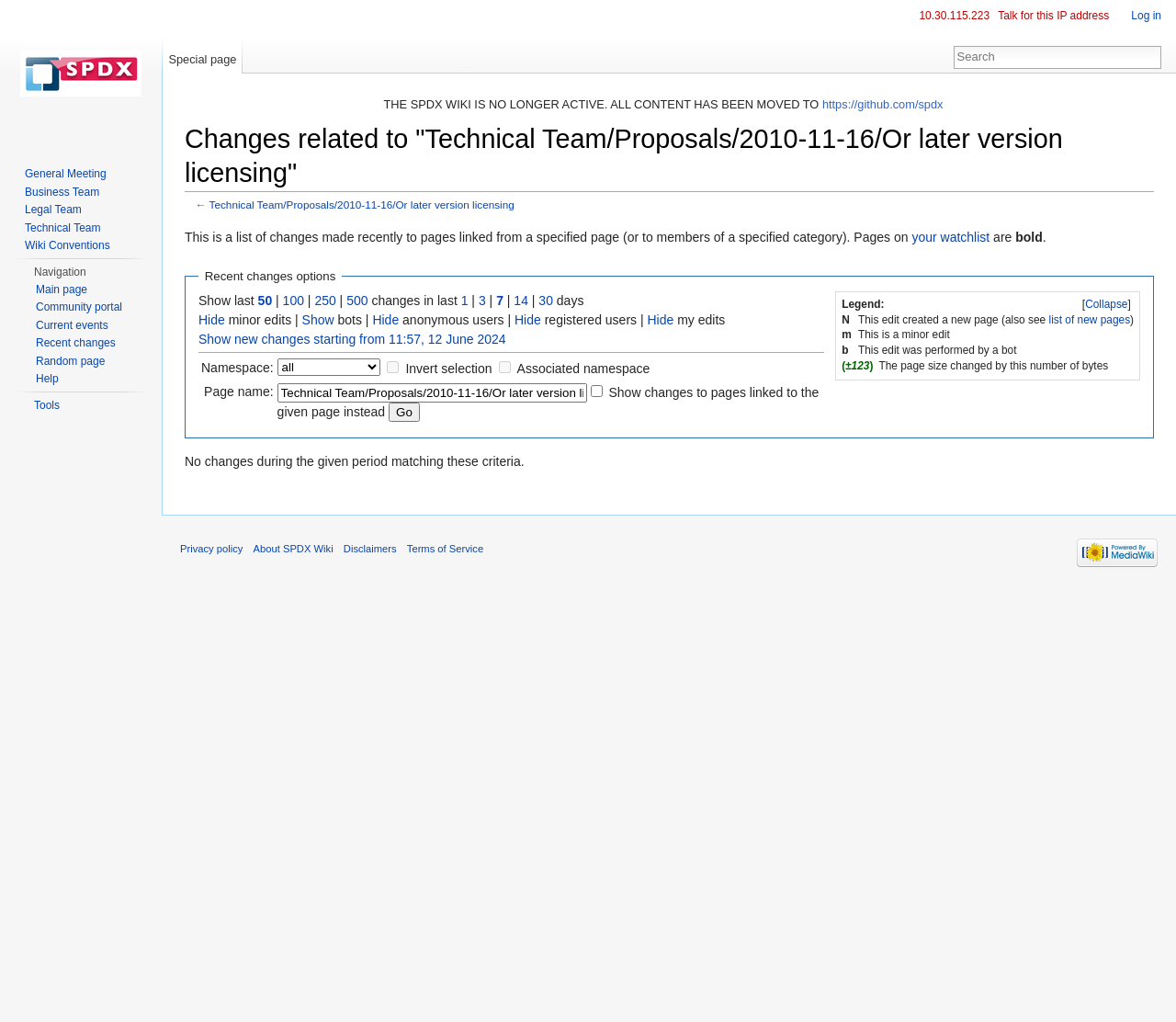What is the default number of changes shown?
Answer the question with a single word or phrase, referring to the image.

50